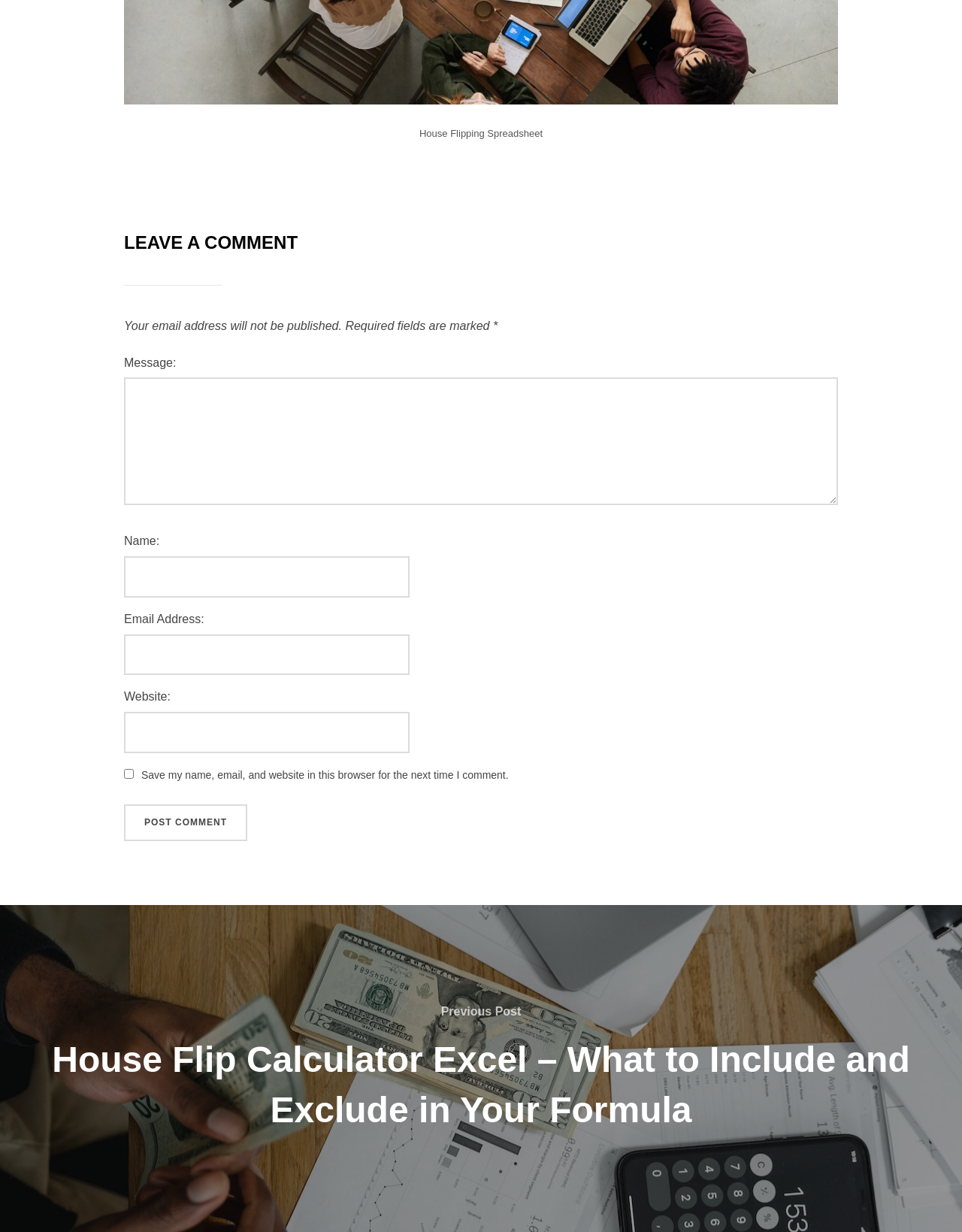What is the label of the first text box?
Please provide a detailed and comprehensive answer to the question.

The first text box is labeled as 'Message' which is indicated by the StaticText element 'Message:' with bounding box coordinates [0.129, 0.289, 0.183, 0.299] and the corresponding textbox element with bounding box coordinates [0.129, 0.307, 0.871, 0.41]